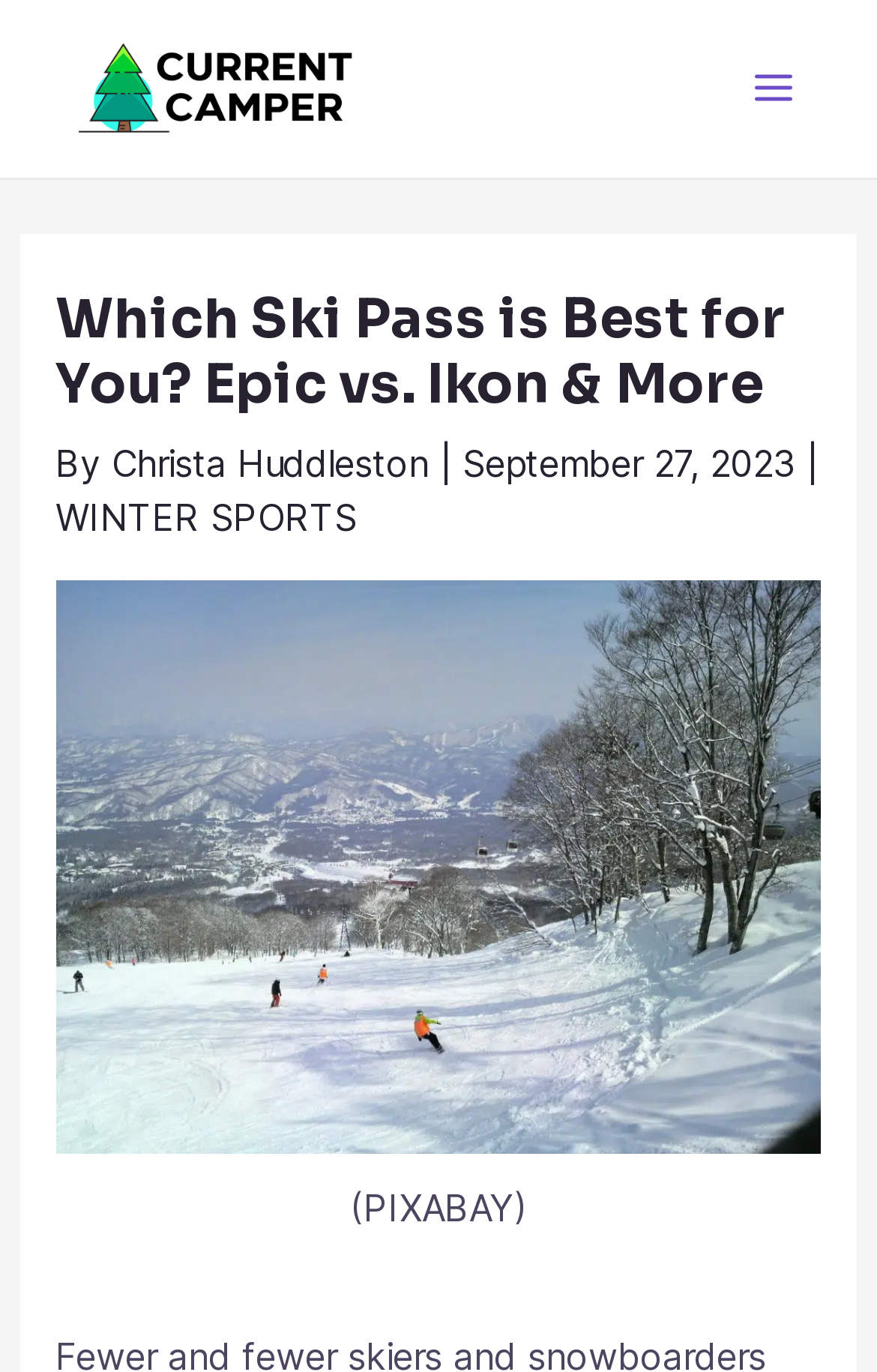Determine the bounding box coordinates for the HTML element mentioned in the following description: "alt="Current Camper"". The coordinates should be a list of four floats ranging from 0 to 1, represented as [left, top, right, bottom].

[0.062, 0.045, 0.421, 0.078]